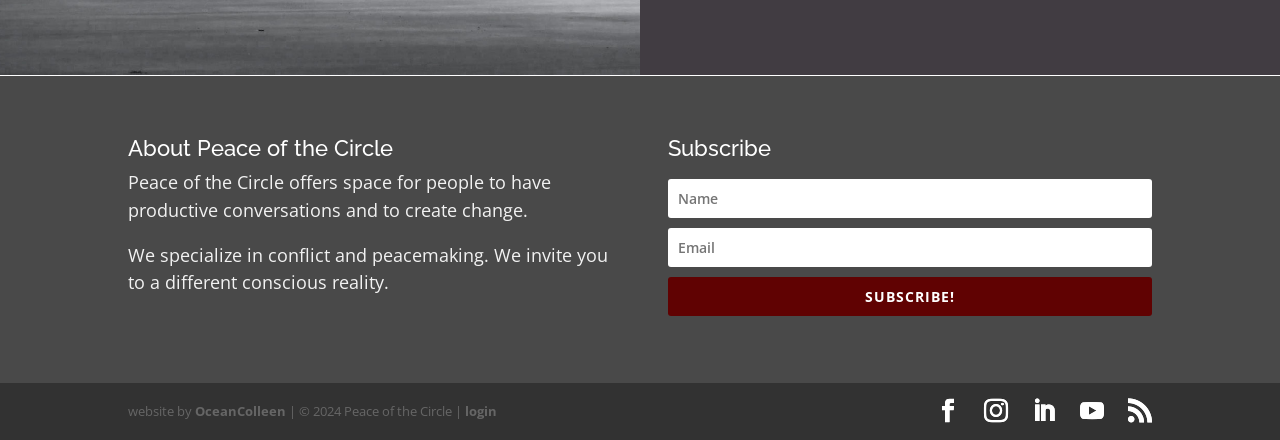How many social media links are present?
Please provide a detailed answer to the question.

There are five link elements with OCR text '', '', '', '', and '' which are likely social media links, as they are placed together at the bottom of the page.